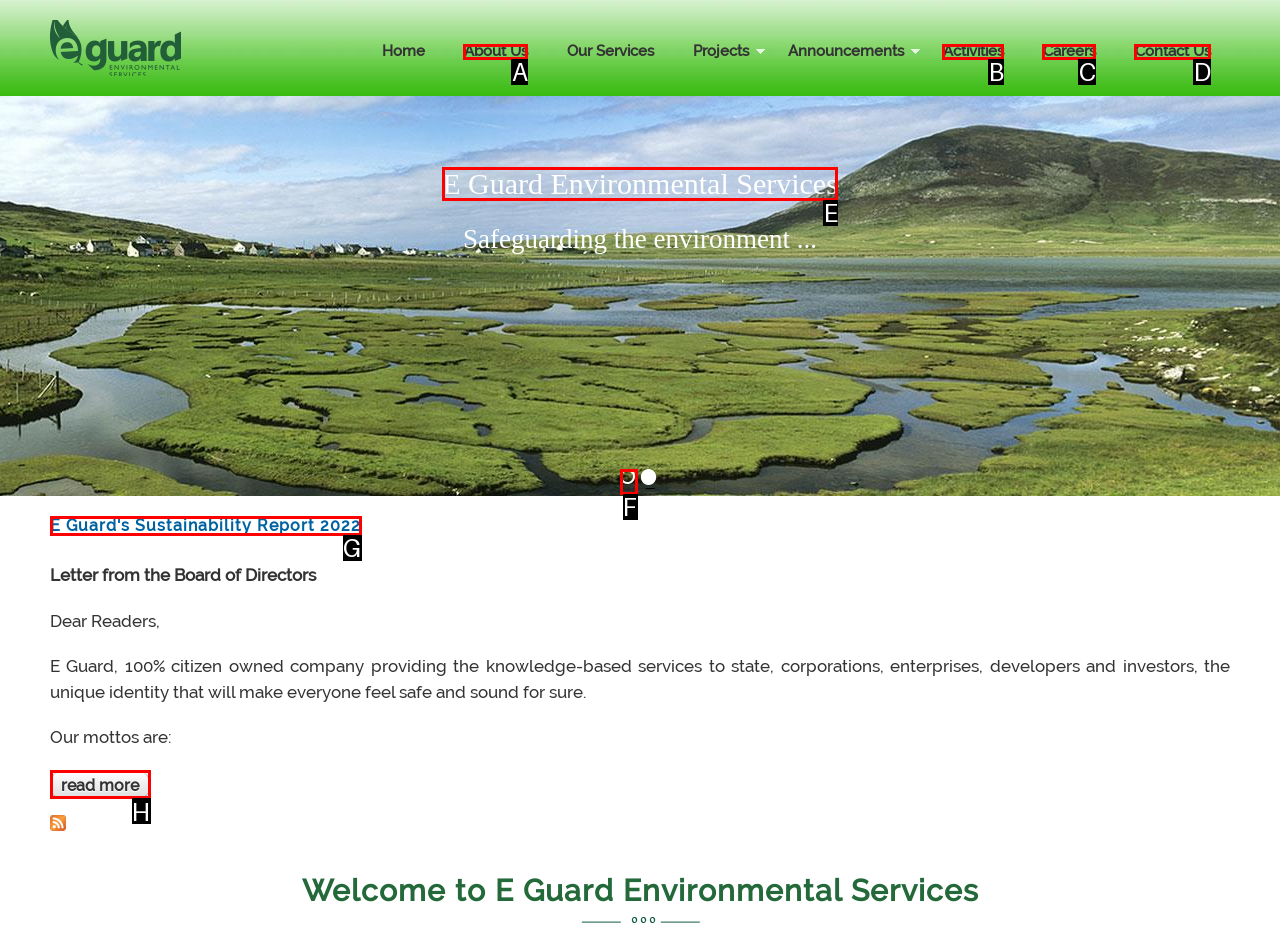Identify the HTML element that corresponds to the description: E Guard Environmental Services Provide the letter of the correct option directly.

E